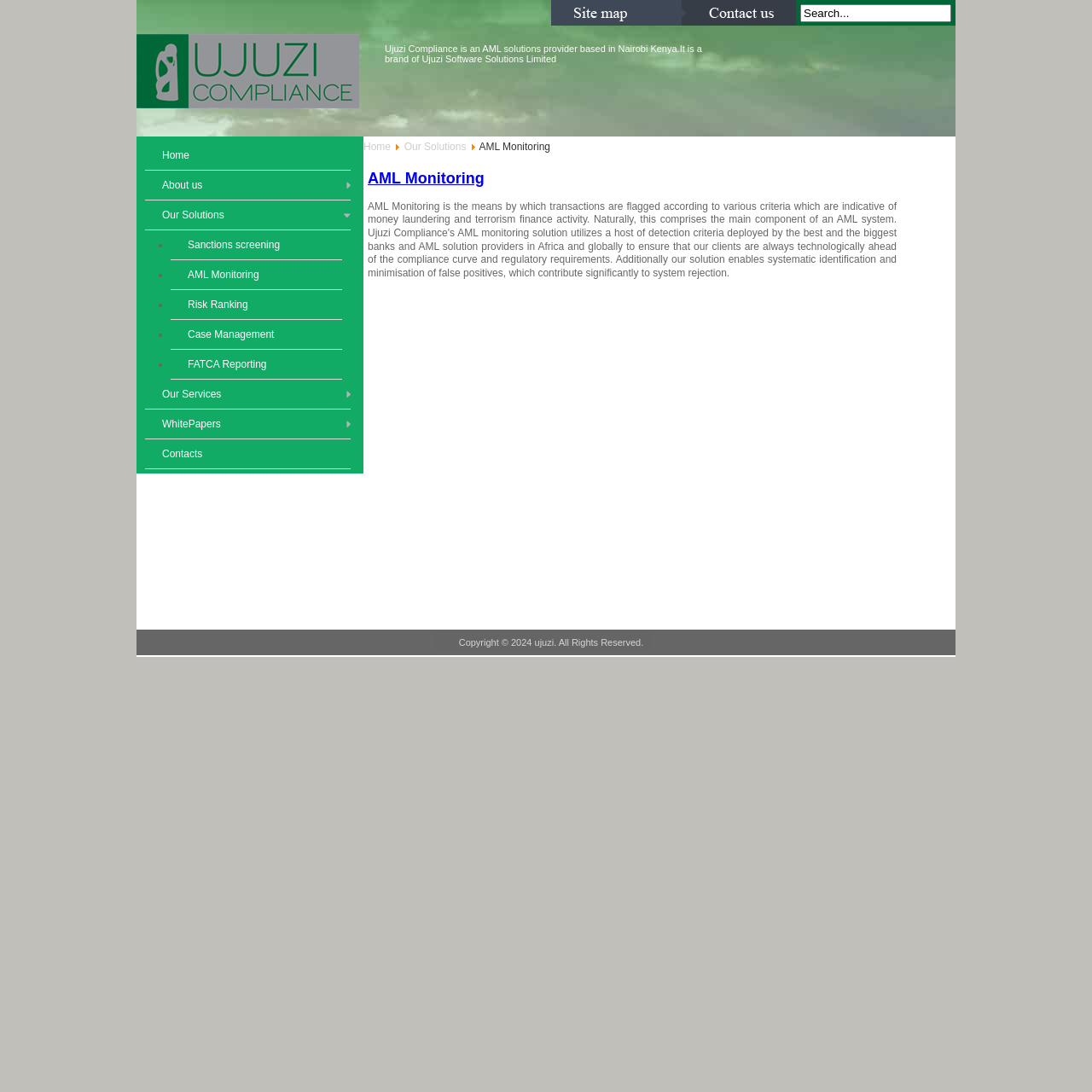Identify the bounding box coordinates of the area you need to click to perform the following instruction: "Go to Home page".

[0.133, 0.129, 0.321, 0.156]